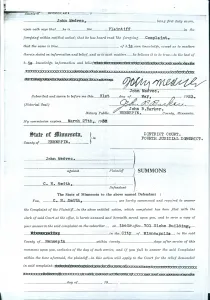Based on the image, provide a detailed response to the question:
What organization provided the image?

The caption accompanying the document notes that the image is courtesy of the Minnesota Historical Society, indicating that the organization is the source of the historical artifact and is responsible for preserving and sharing it with the public.